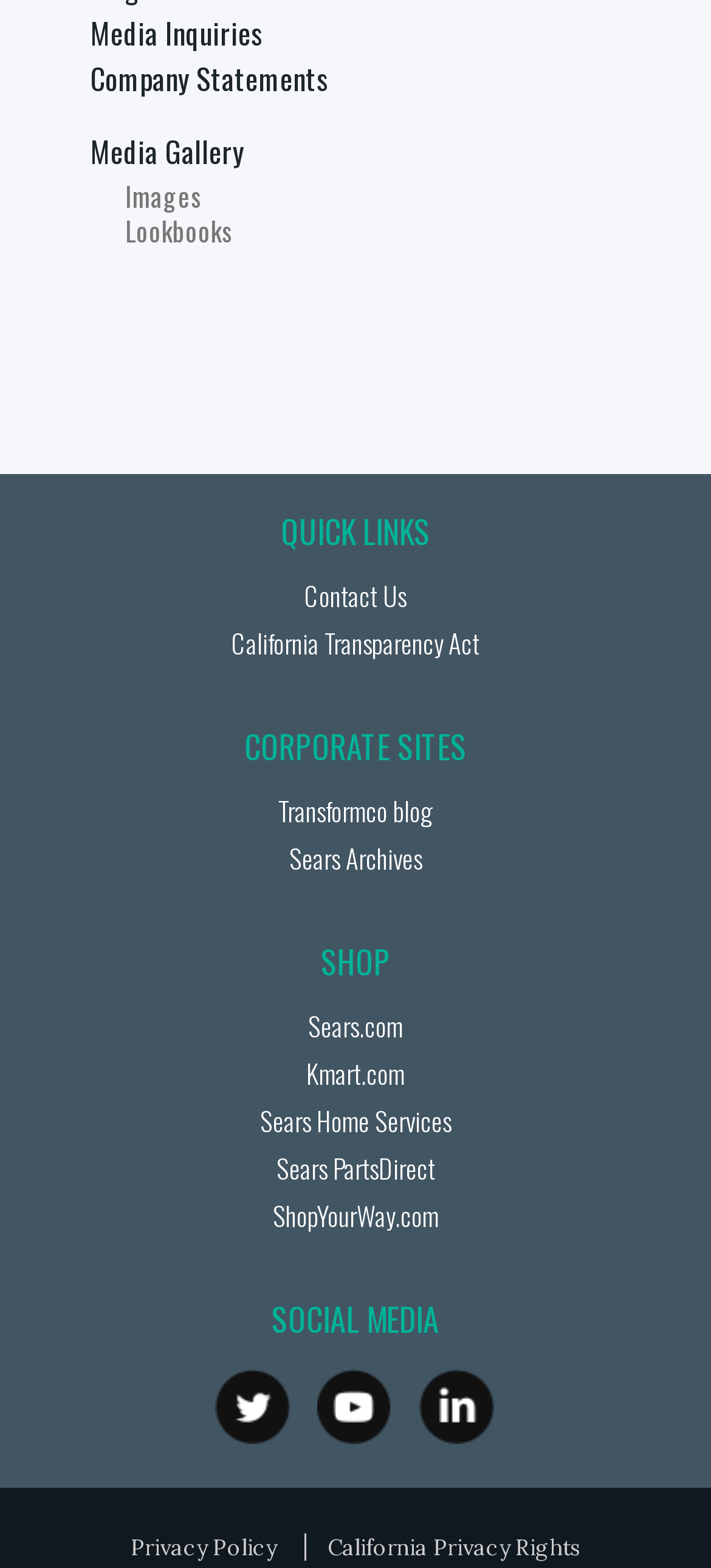Determine the bounding box coordinates for the UI element with the following description: "title="Follow us on YouTube"". The coordinates should be four float numbers between 0 and 1, represented as [left, top, right, bottom].

[0.445, 0.873, 0.55, 0.921]